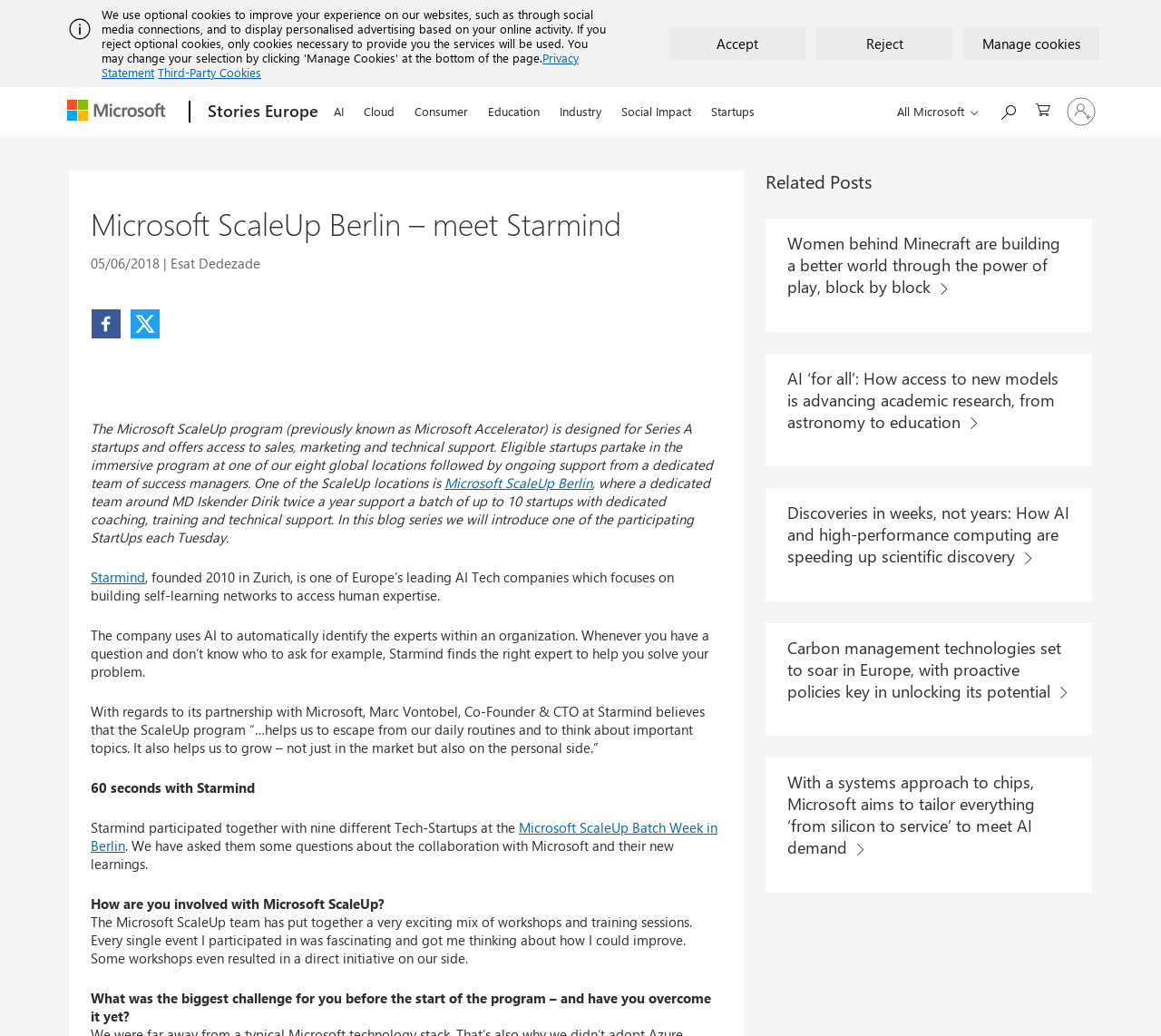Extract the bounding box coordinates of the UI element described by: "Reject". The coordinates should include four float numbers ranging from 0 to 1, e.g., [left, top, right, bottom].

[0.703, 0.026, 0.82, 0.058]